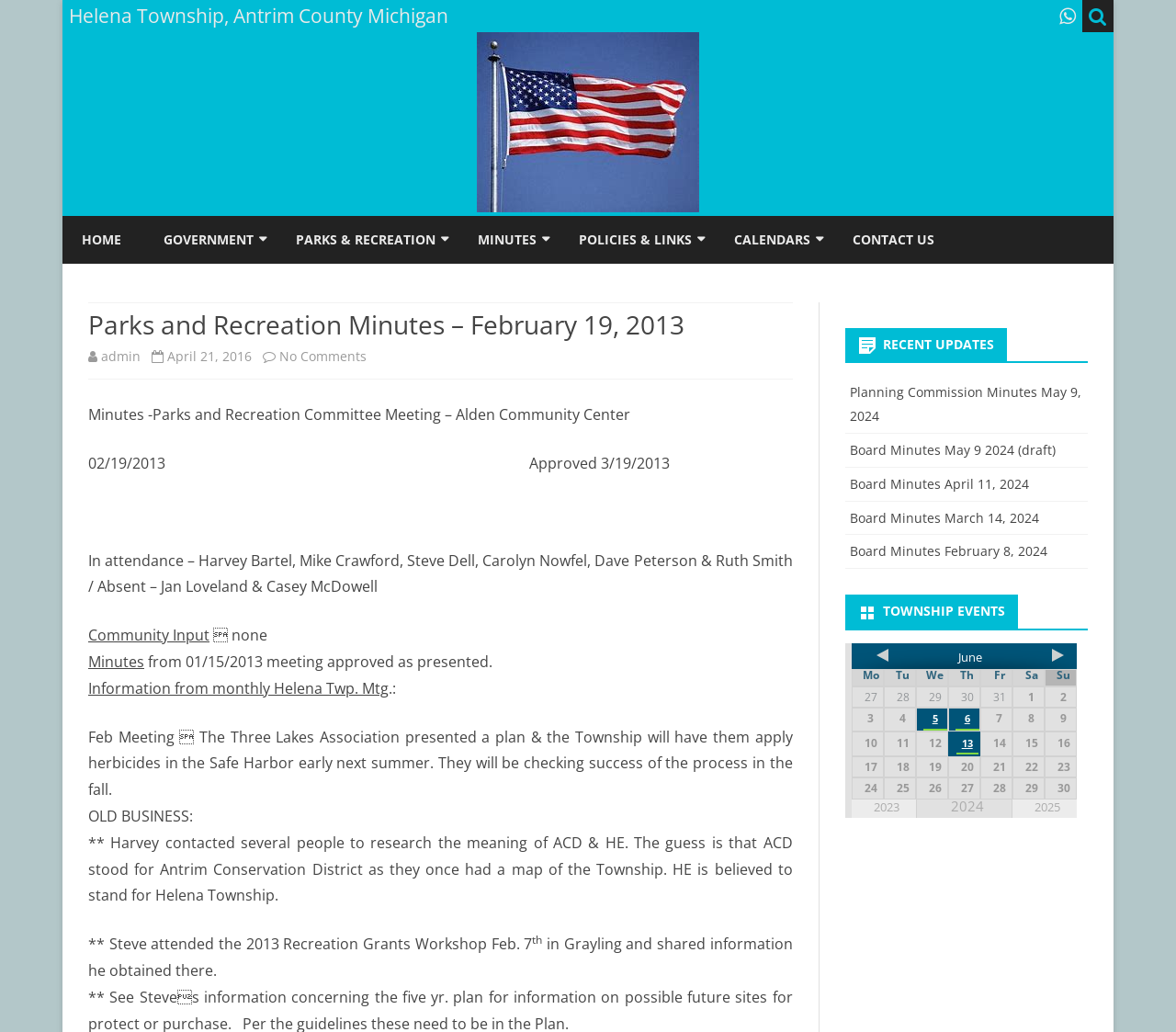What is the name of the township?
Based on the visual information, provide a detailed and comprehensive answer.

The name of the township can be found in the link 'Helena Township, Antrim County Michigan' which is located at the top of the webpage, and also in the heading 'Parks and Recreation Minutes – February 19, 2013 – Helena Township, Antrim County Michigan'.